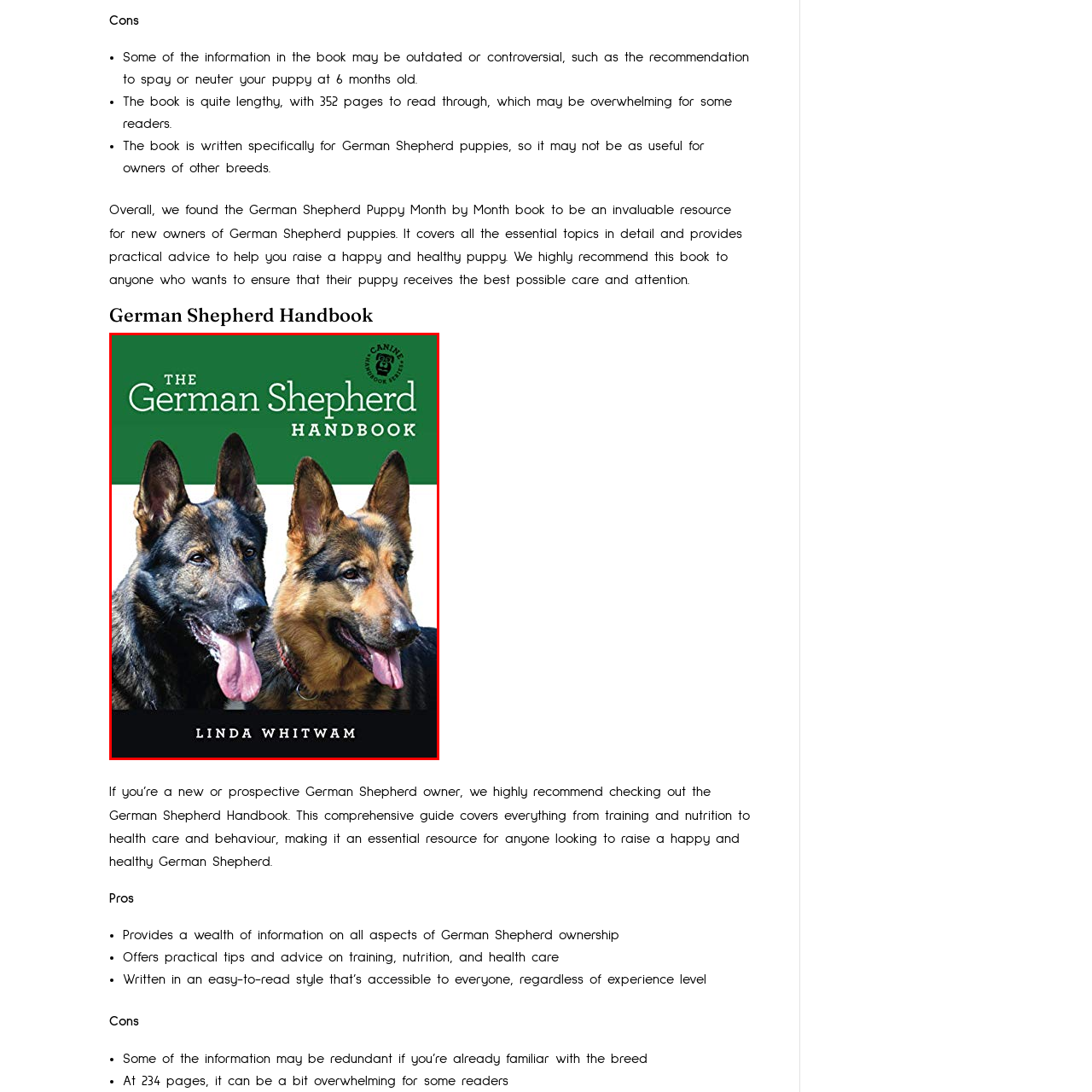Pay attention to the section outlined in red, How many German Shepherds are on the cover? 
Reply with a single word or phrase.

Two